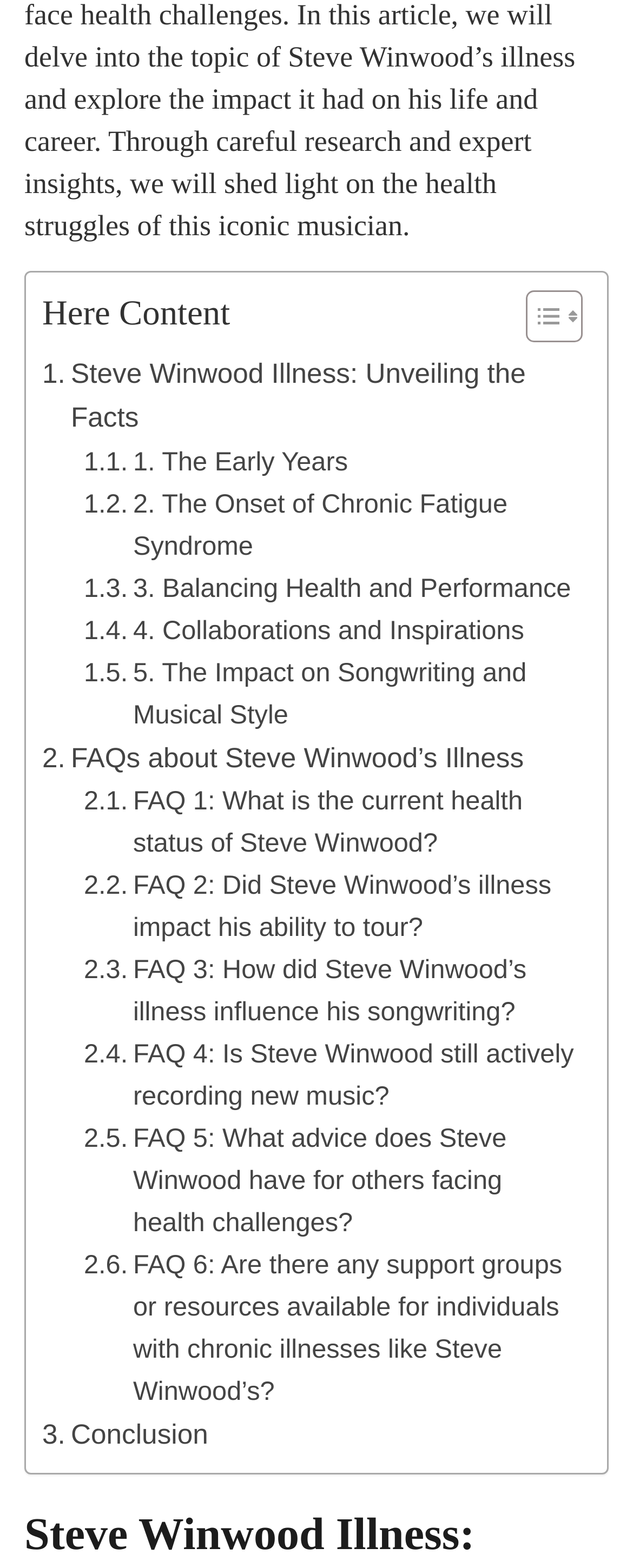Determine the bounding box coordinates of the section to be clicked to follow the instruction: "Read the conclusion". The coordinates should be given as four float numbers between 0 and 1, formatted as [left, top, right, bottom].

[0.067, 0.901, 0.329, 0.929]